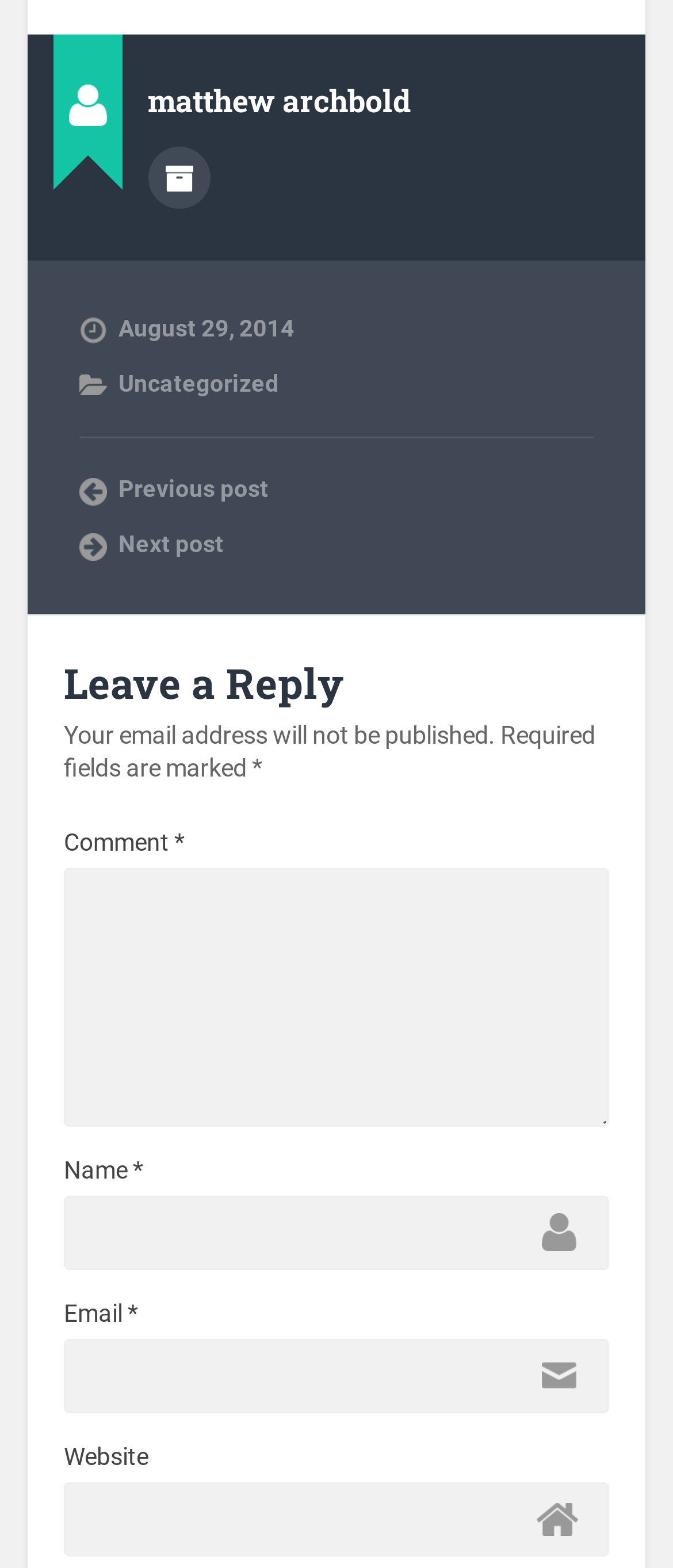Given the webpage screenshot and the description, determine the bounding box coordinates (top-left x, top-left y, bottom-right x, bottom-right y) that define the location of the UI element matching this description: parent_node: Email * aria-describedby="email-notes" name="email"

[0.095, 0.853, 0.905, 0.901]